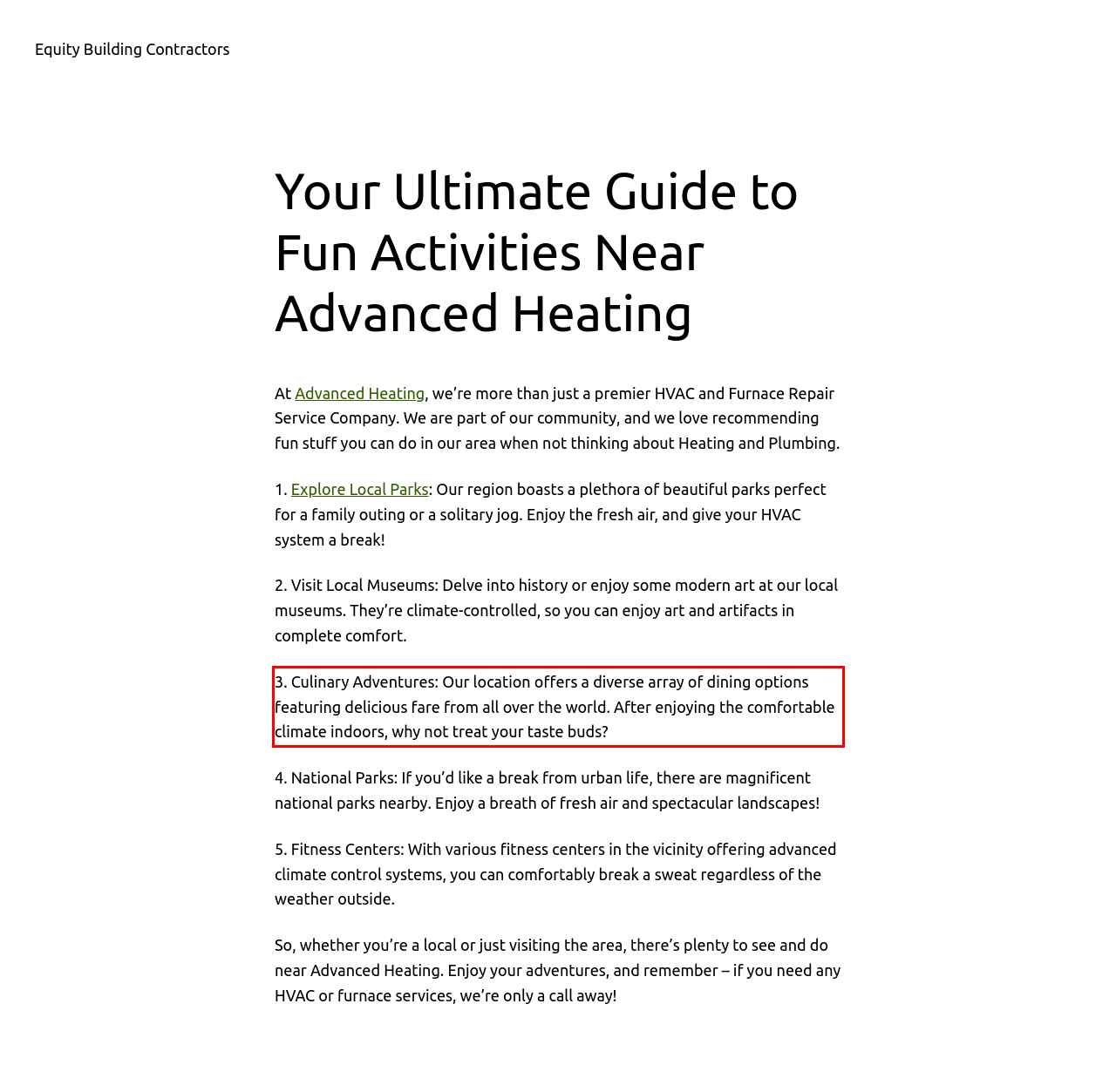Please examine the screenshot of the webpage and read the text present within the red rectangle bounding box.

3. Culinary Adventures: Our location offers a diverse array of dining options featuring delicious fare from all over the world. After enjoying the comfortable climate indoors, why not treat your taste buds?